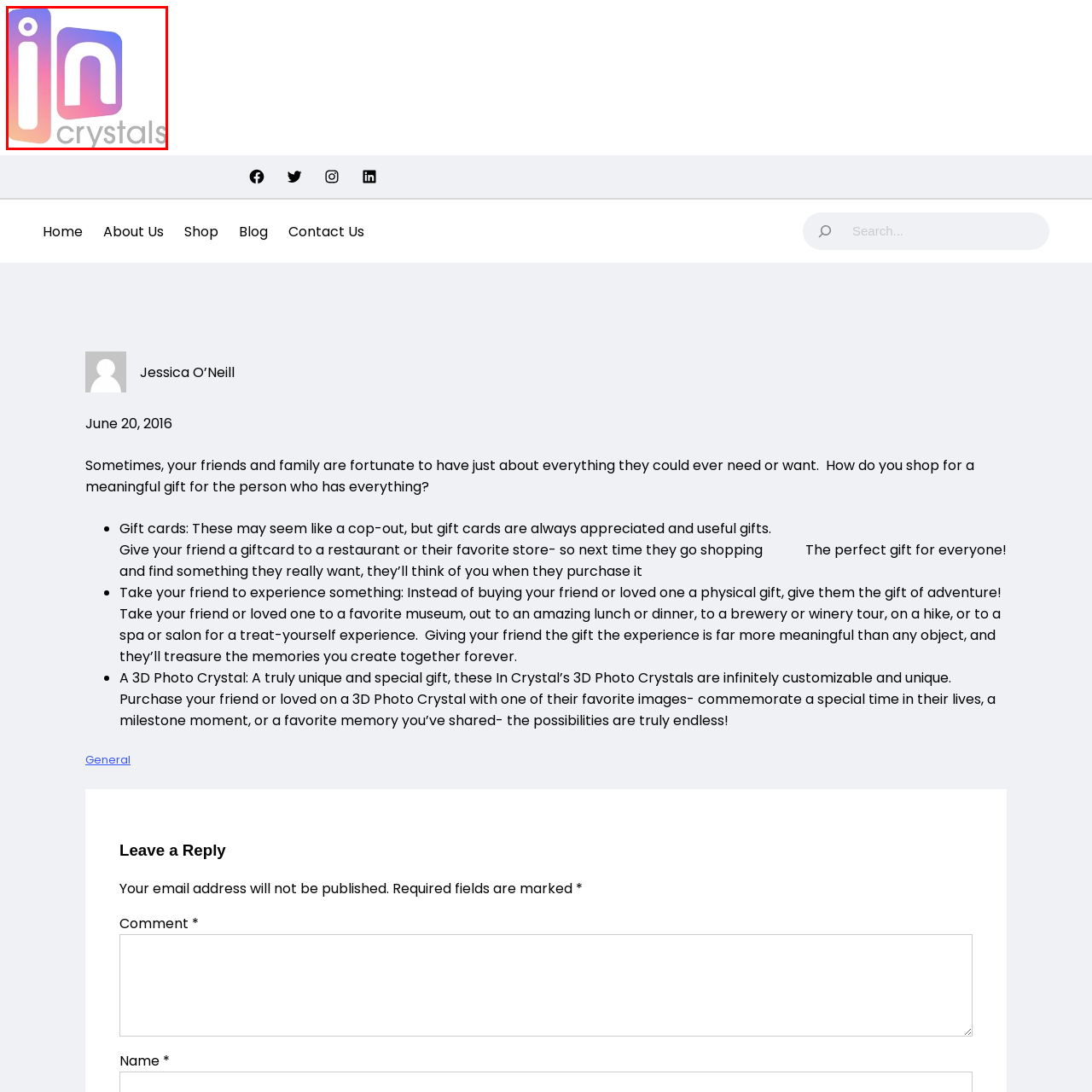Elaborate on the scene depicted inside the red bounding box.

The image features the logo of "Incrystals," a company specializing in unique gifts made from 3D crystals. The logo showcases a modern design, combining vibrant gradient colors that transition from purple to pink, creating an eye-catching appeal. Below the stylized "In" element, the word "crystals" is presented in a clean and simple font, emphasizing the brand's focus on crystal products. This branding reflects a contemporary aesthetic ideal for attracting customers looking for thoughtful and customizable gift options, particularly suited for those who seem to have everything.